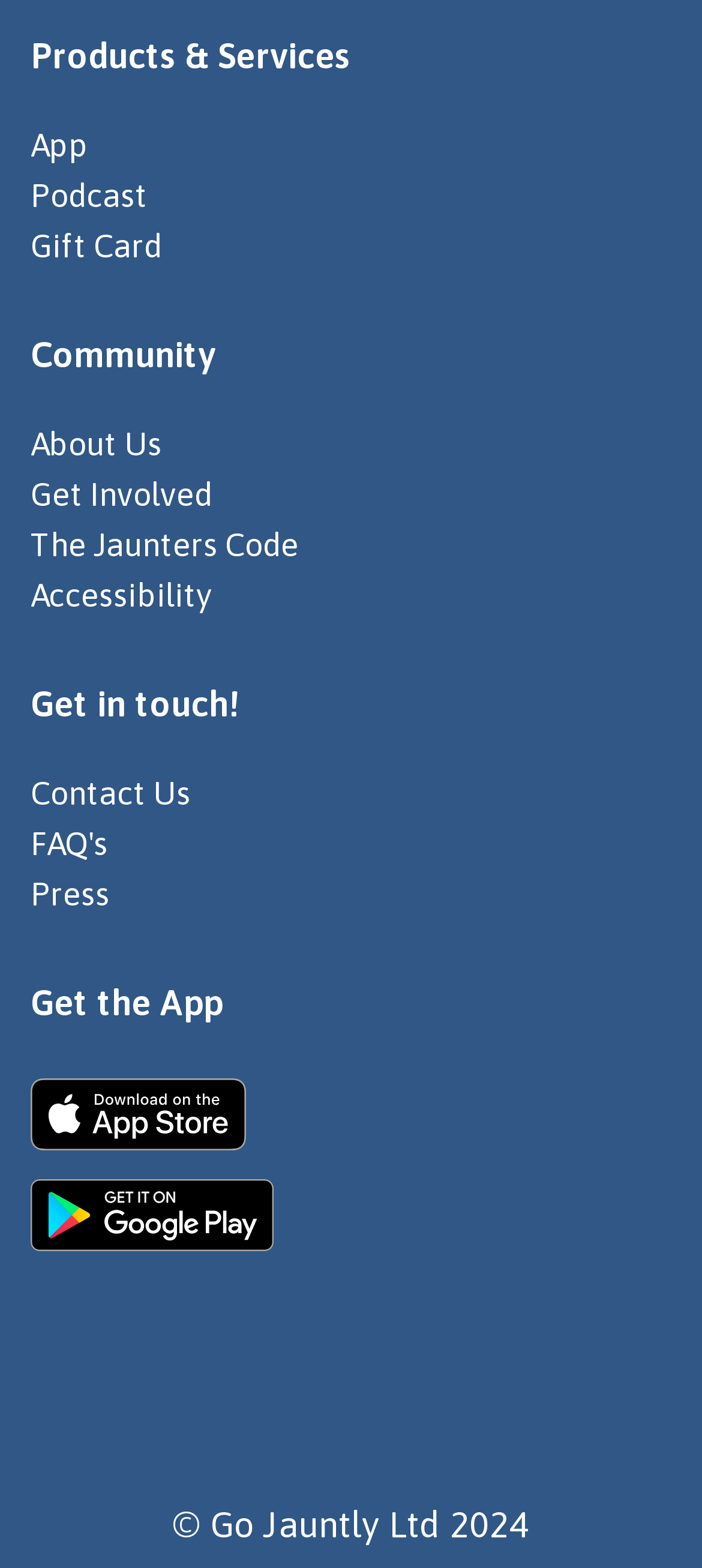Please determine the bounding box coordinates of the area that needs to be clicked to complete this task: 'Get the app'. The coordinates must be four float numbers between 0 and 1, formatted as [left, top, right, bottom].

[0.044, 0.625, 0.956, 0.653]